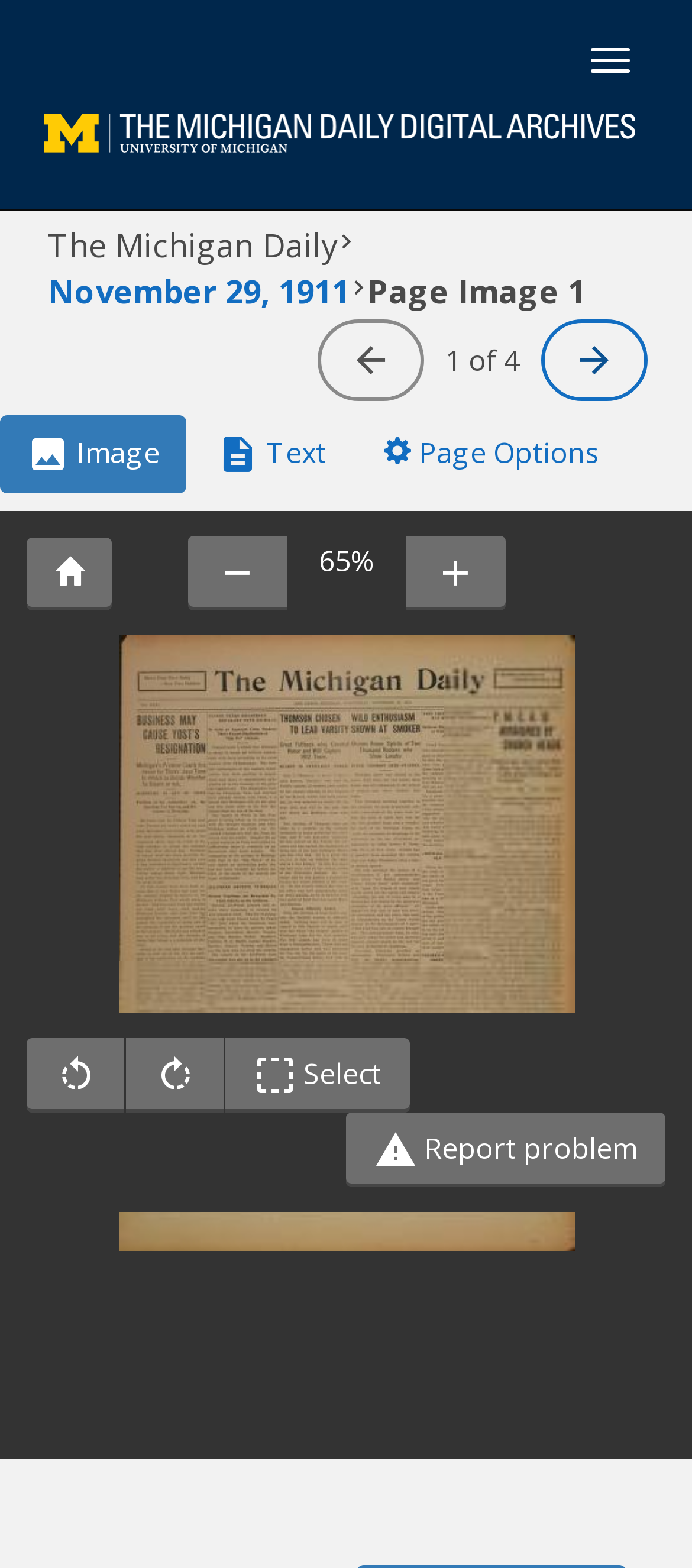Identify the bounding box coordinates for the region to click in order to carry out this instruction: "Toggle navigation". Provide the coordinates using four float numbers between 0 and 1, formatted as [left, top, right, bottom].

[0.828, 0.02, 0.936, 0.057]